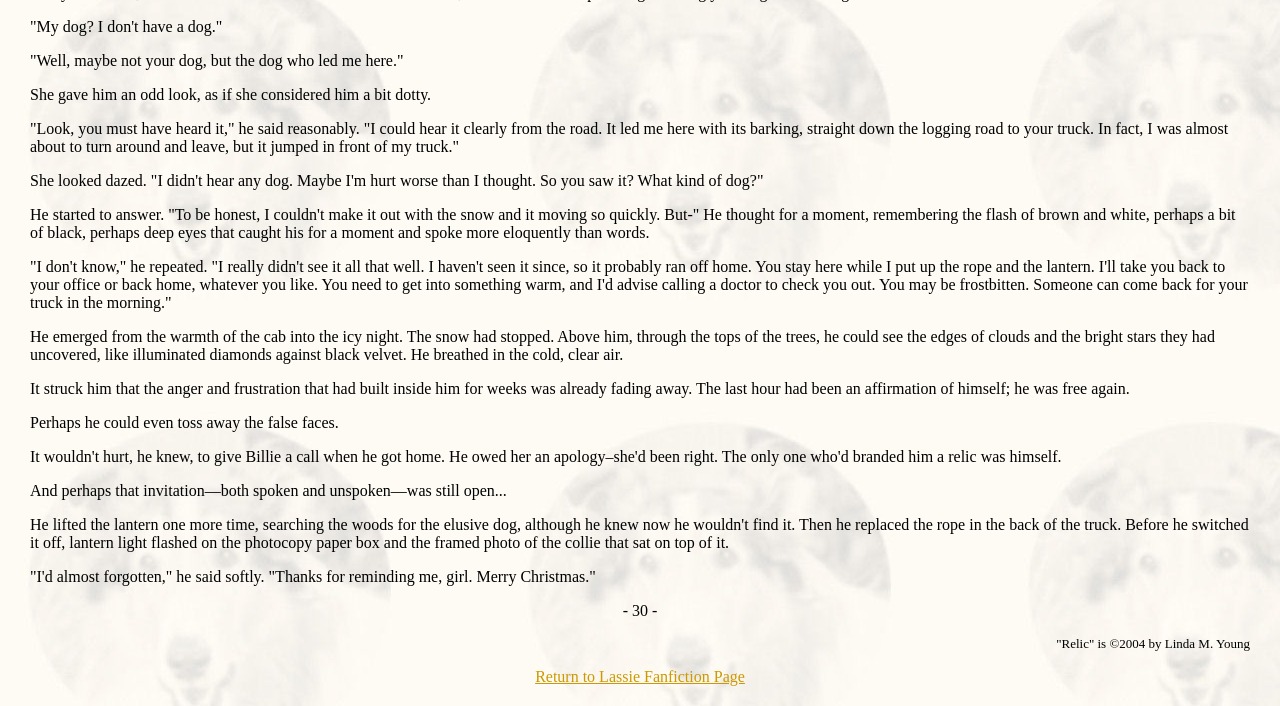Utilize the details in the image to thoroughly answer the following question: Who is the author of 'Relic'?

I found the answer by reading the text at the bottom of the page, which states '“Relic” is ©2004 by Linda M. Young'. This indicates that Linda M. Young is the author of the story 'Relic'.